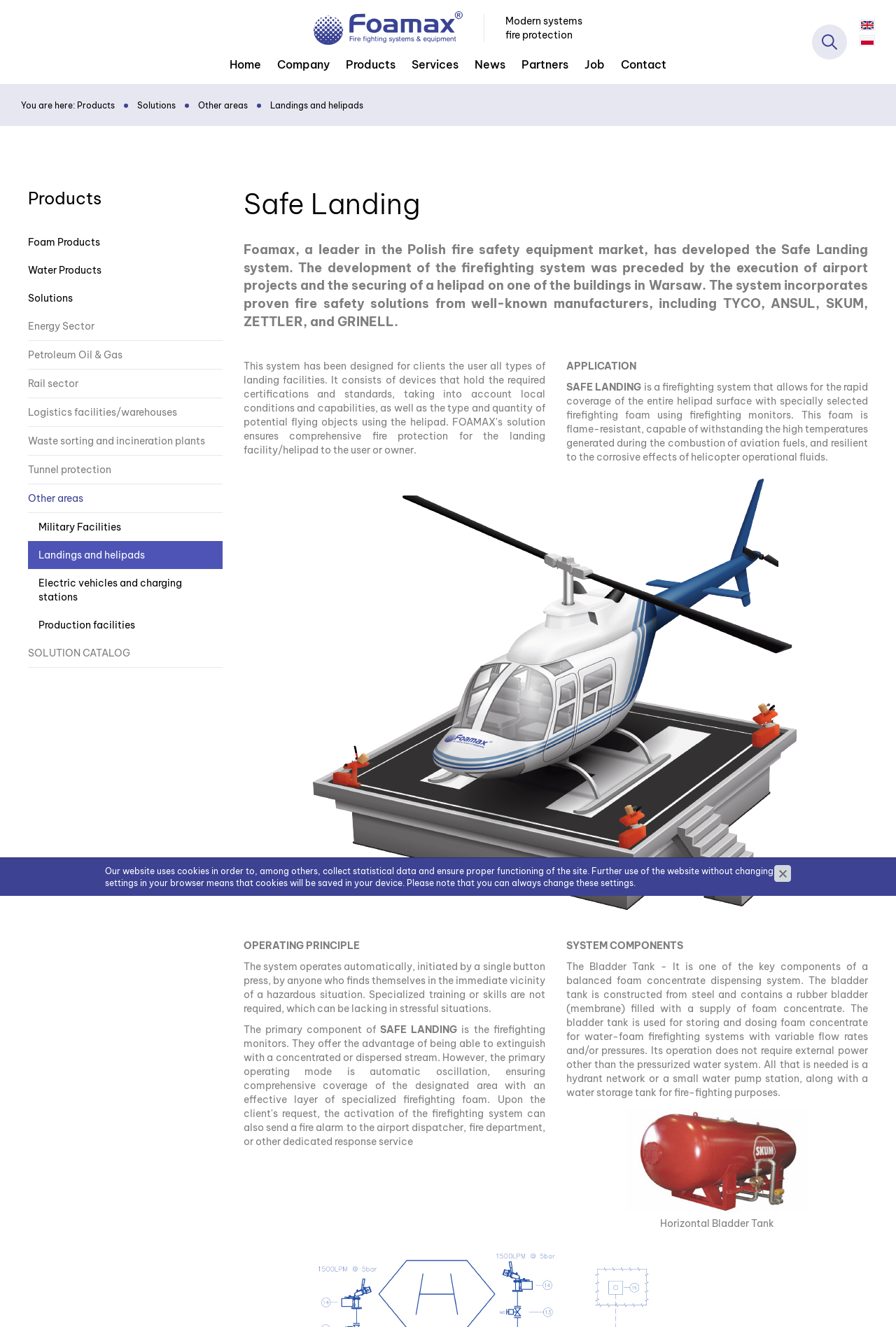Determine the bounding box coordinates of the region to click in order to accomplish the following instruction: "Search on the website". Provide the coordinates as four float numbers between 0 and 1, specifically [left, top, right, bottom].

[0.266, 0.016, 0.734, 0.047]